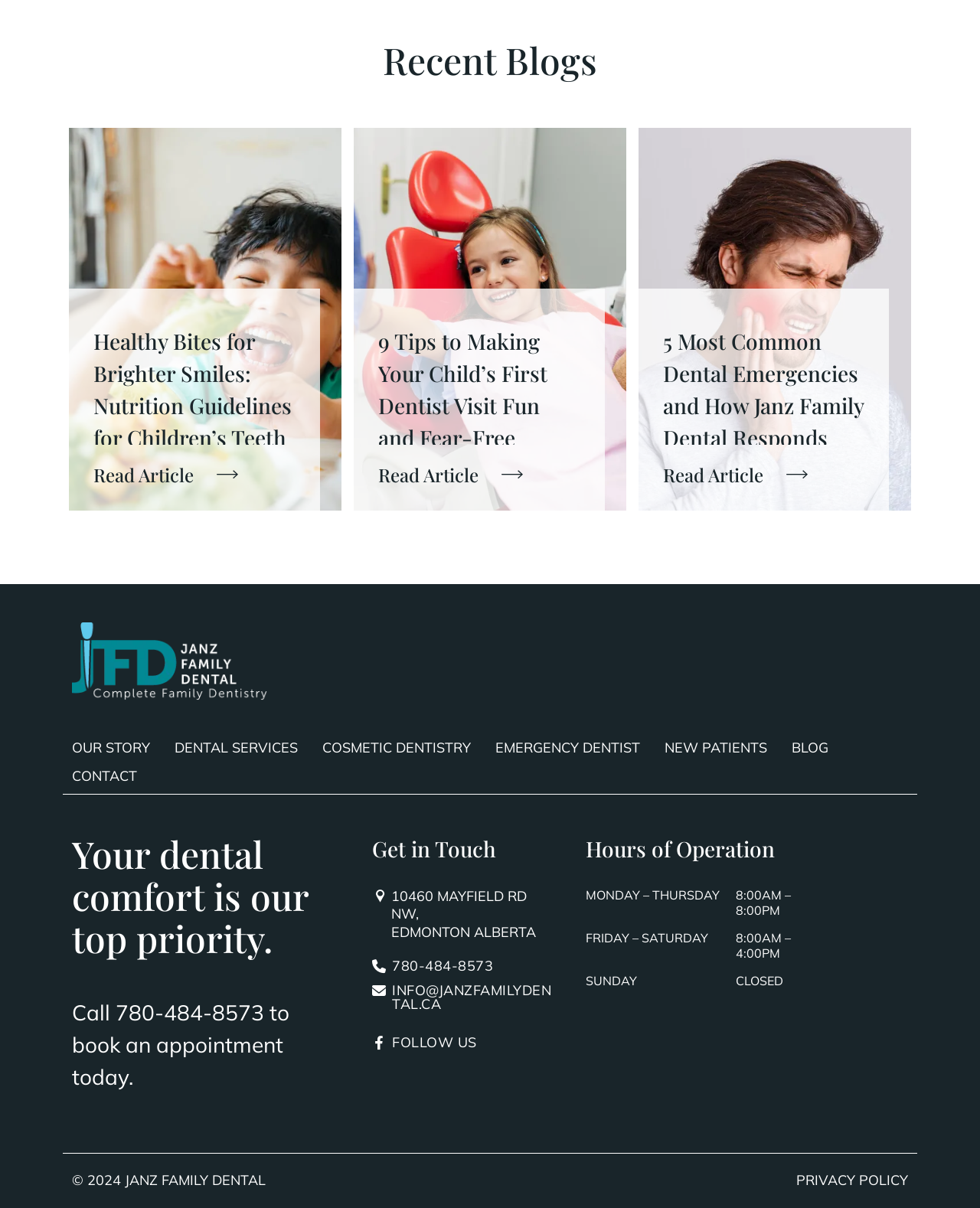Can you find the bounding box coordinates for the element that needs to be clicked to execute this instruction: "Call the dentist to book an appointment"? The coordinates should be given as four float numbers between 0 and 1, i.e., [left, top, right, bottom].

[0.118, 0.827, 0.27, 0.849]